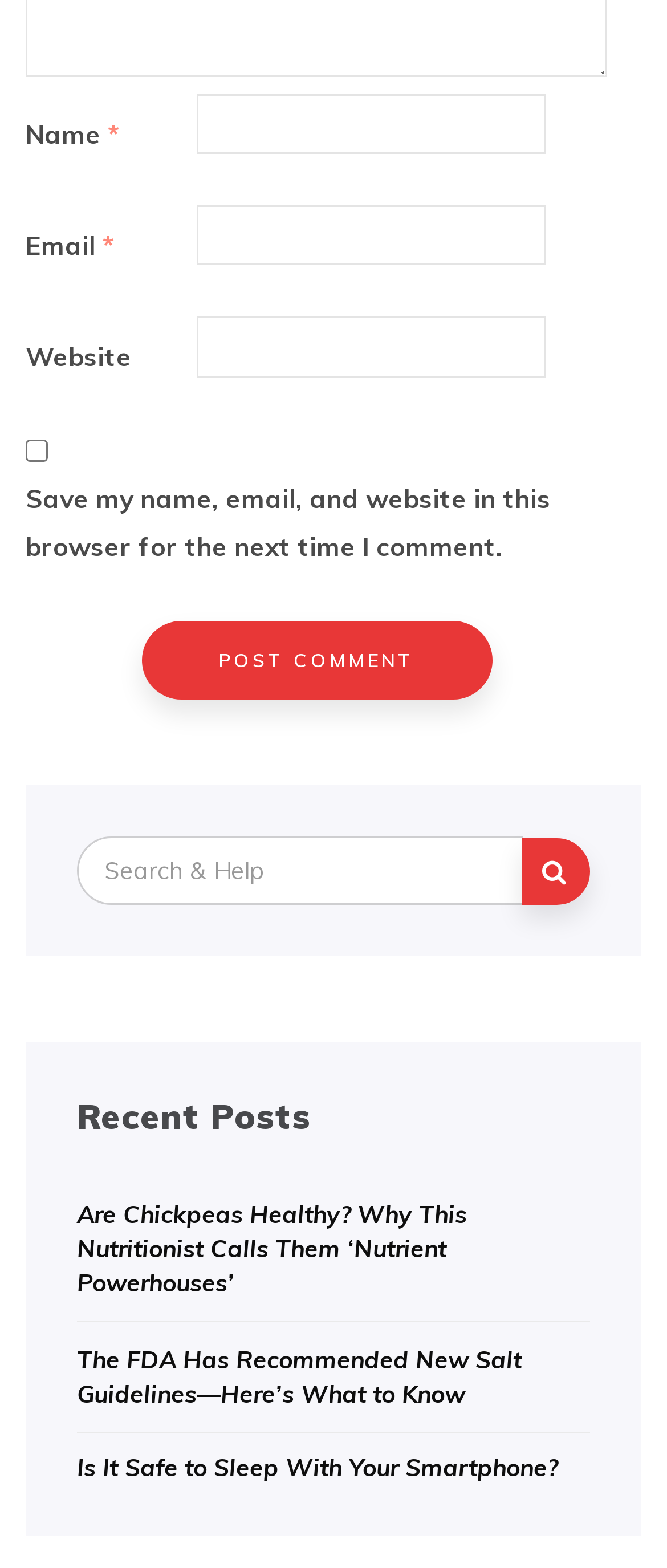Please identify the coordinates of the bounding box for the clickable region that will accomplish this instruction: "Search for something".

[0.115, 0.533, 0.785, 0.577]